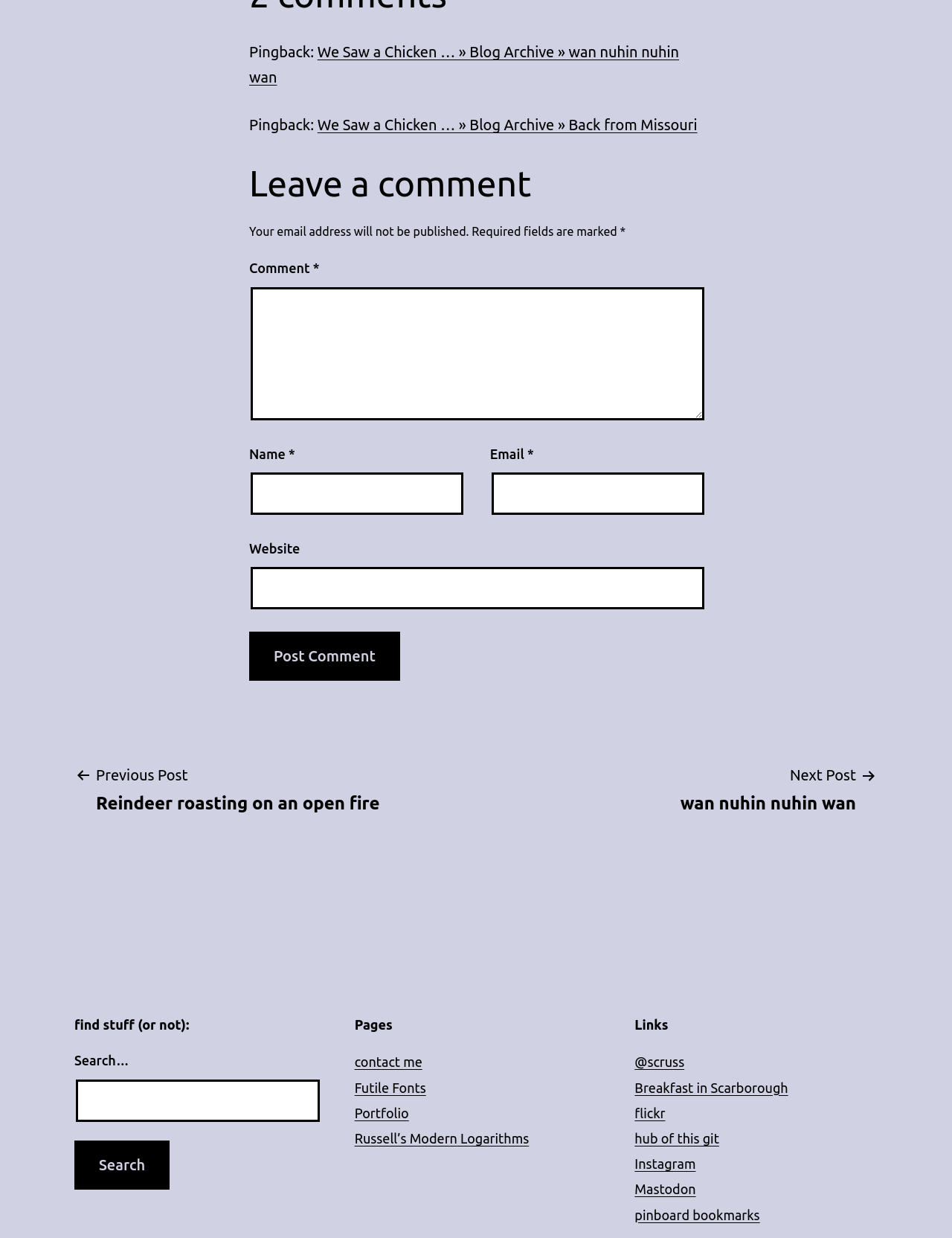Could you provide the bounding box coordinates for the portion of the screen to click to complete this instruction: "Go to previous post"?

[0.078, 0.616, 0.422, 0.658]